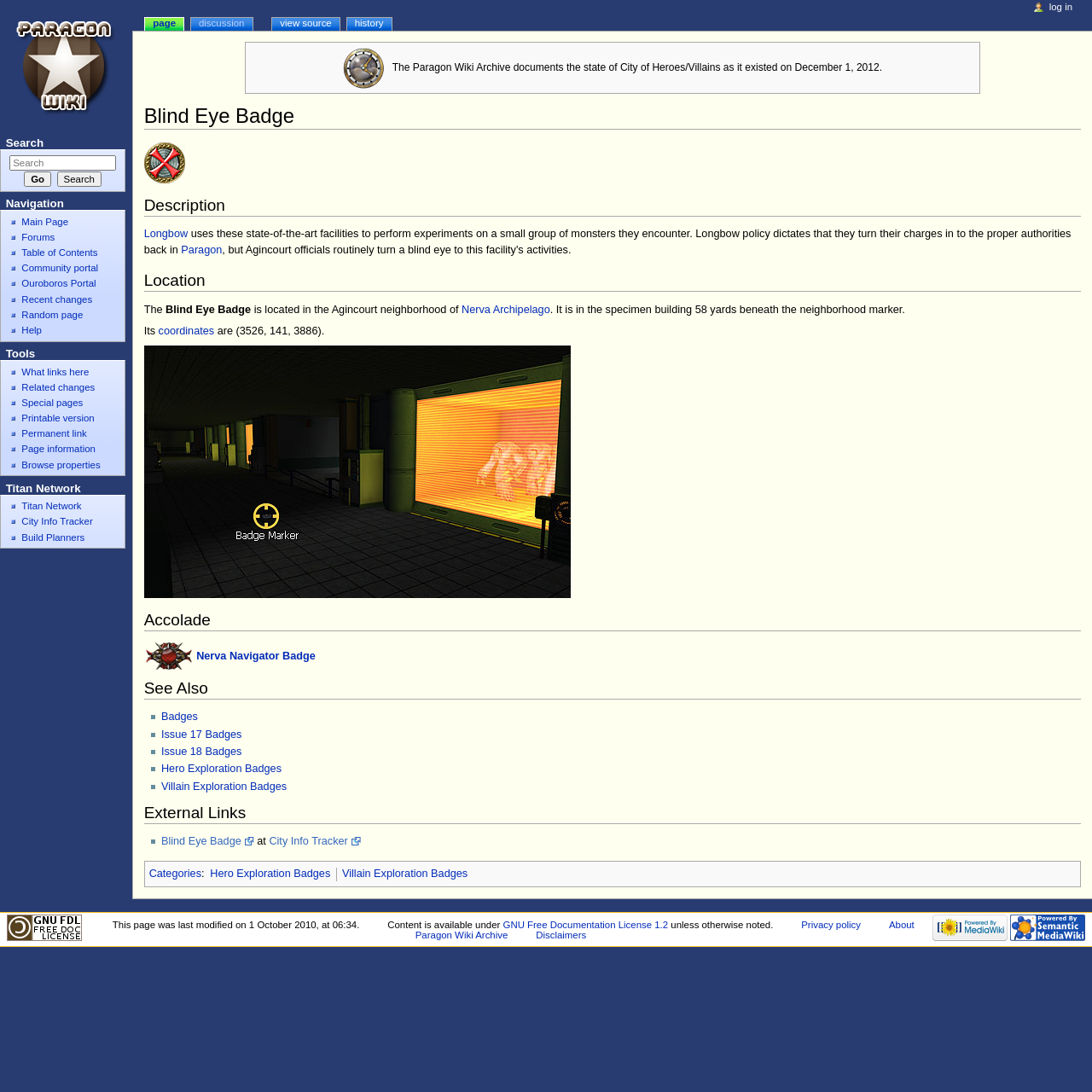Locate the bounding box coordinates of the area to click to fulfill this instruction: "Explore recent posts". The bounding box should be presented as four float numbers between 0 and 1, in the order [left, top, right, bottom].

None